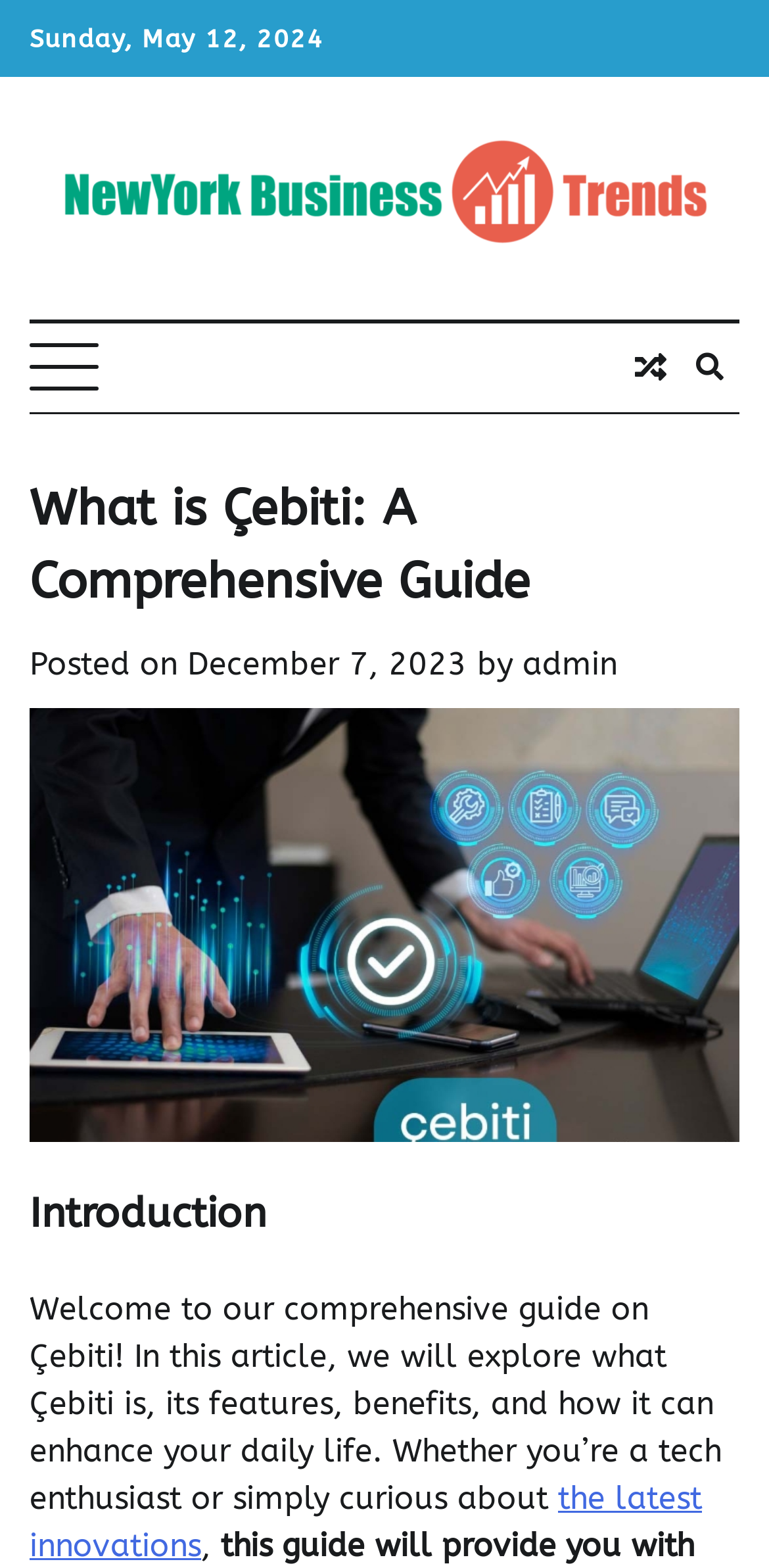Identify the bounding box for the UI element specified in this description: "December 7, 2023February 13, 2024". The coordinates must be four float numbers between 0 and 1, formatted as [left, top, right, bottom].

[0.244, 0.411, 0.608, 0.435]